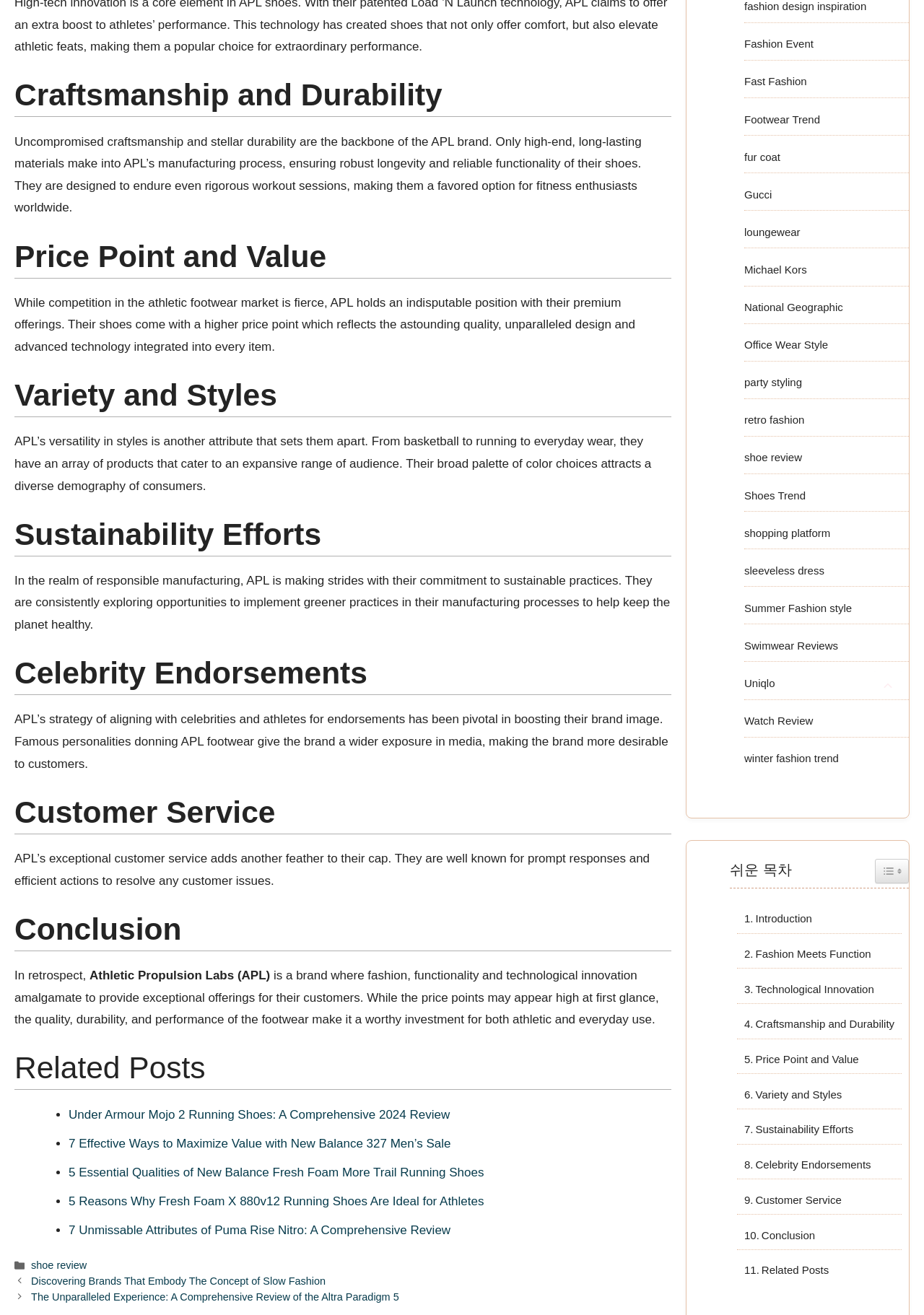Please locate the bounding box coordinates of the element that needs to be clicked to achieve the following instruction: "Click on 'Under Armour Mojo 2 Running Shoes: A Comprehensive 2024 Review'". The coordinates should be four float numbers between 0 and 1, i.e., [left, top, right, bottom].

[0.074, 0.842, 0.487, 0.853]